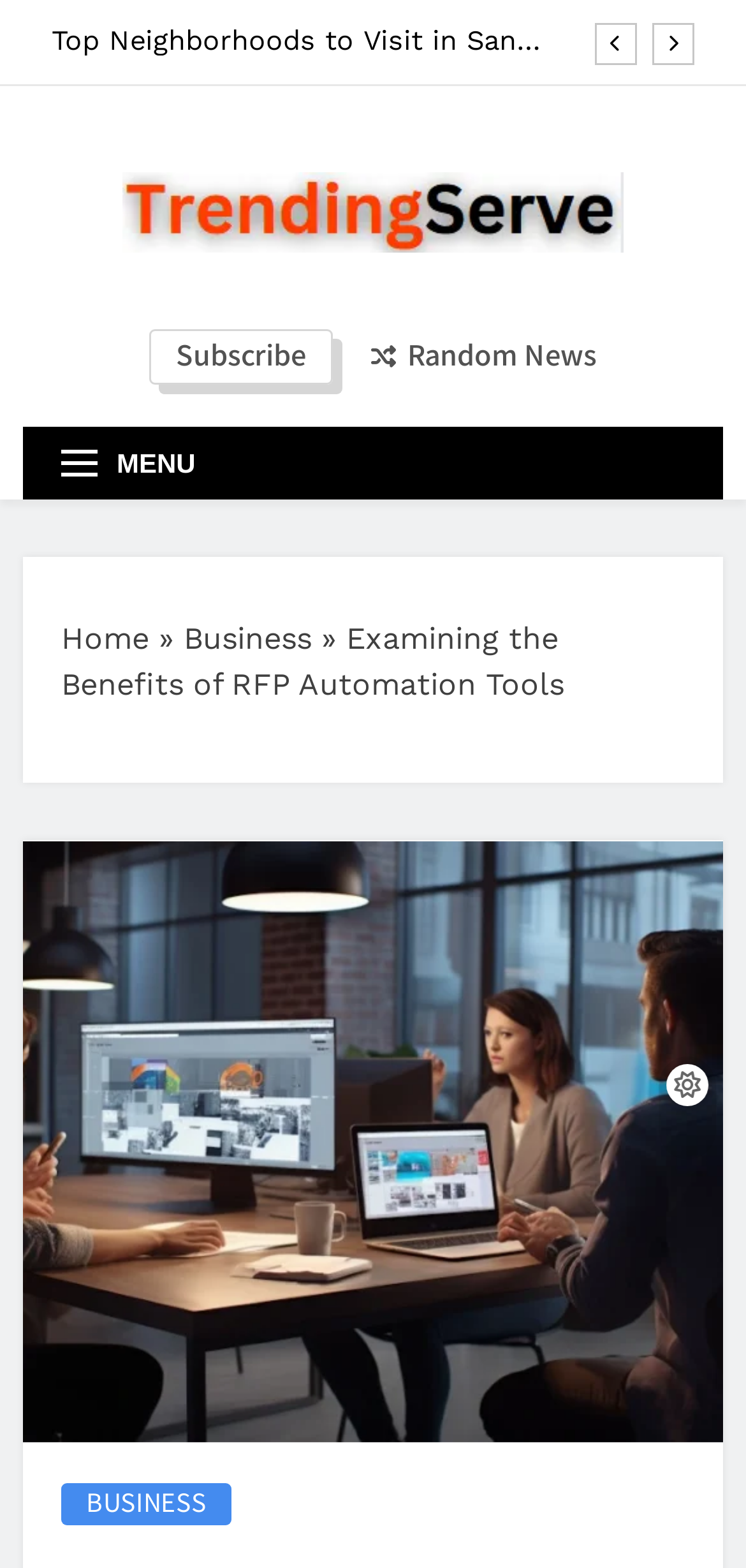Provide a brief response using a word or short phrase to this question:
How many navigation links are in the breadcrumbs?

3